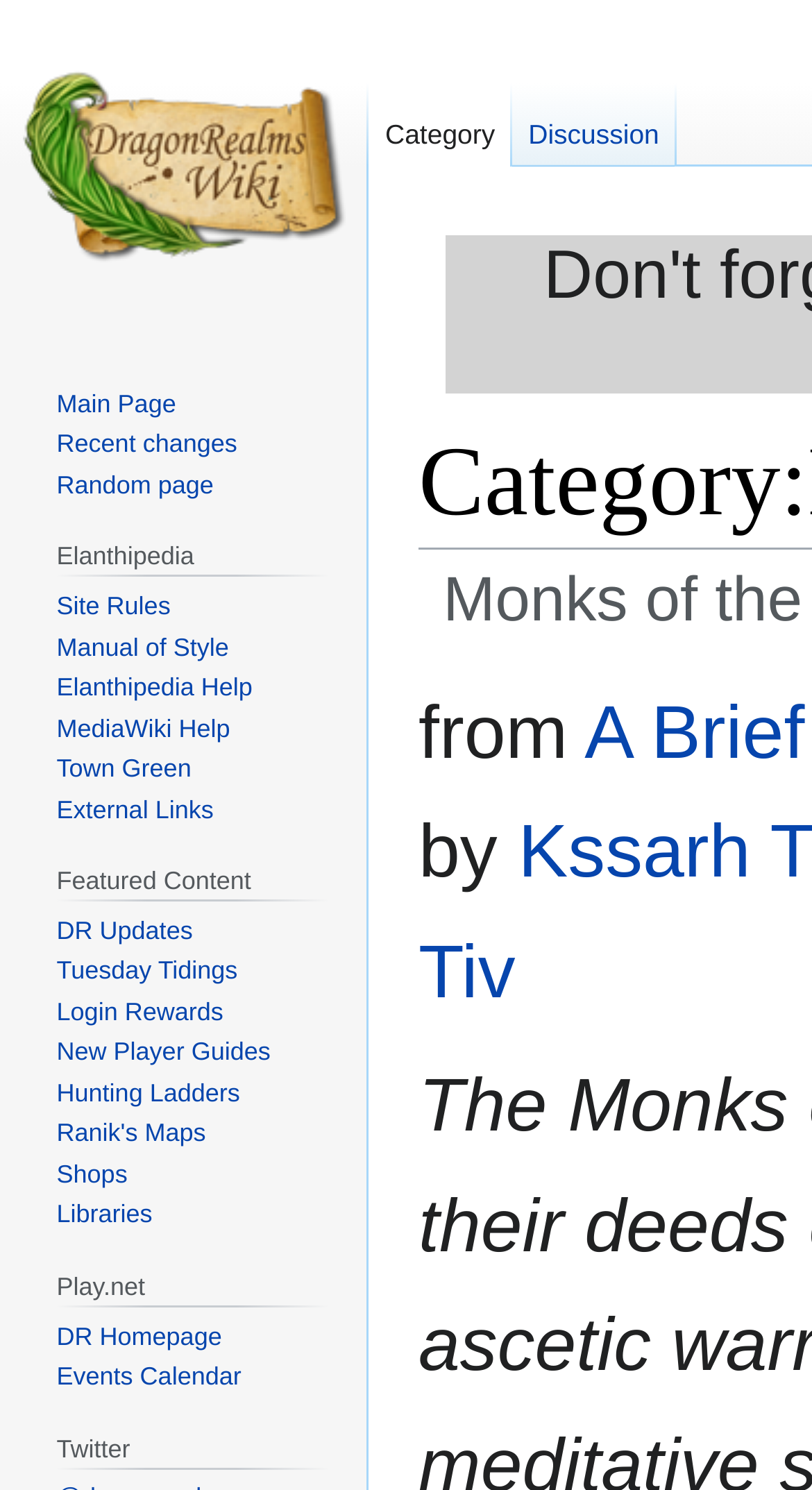Answer the question with a single word or phrase: 
What is the first navigation option?

Namespaces